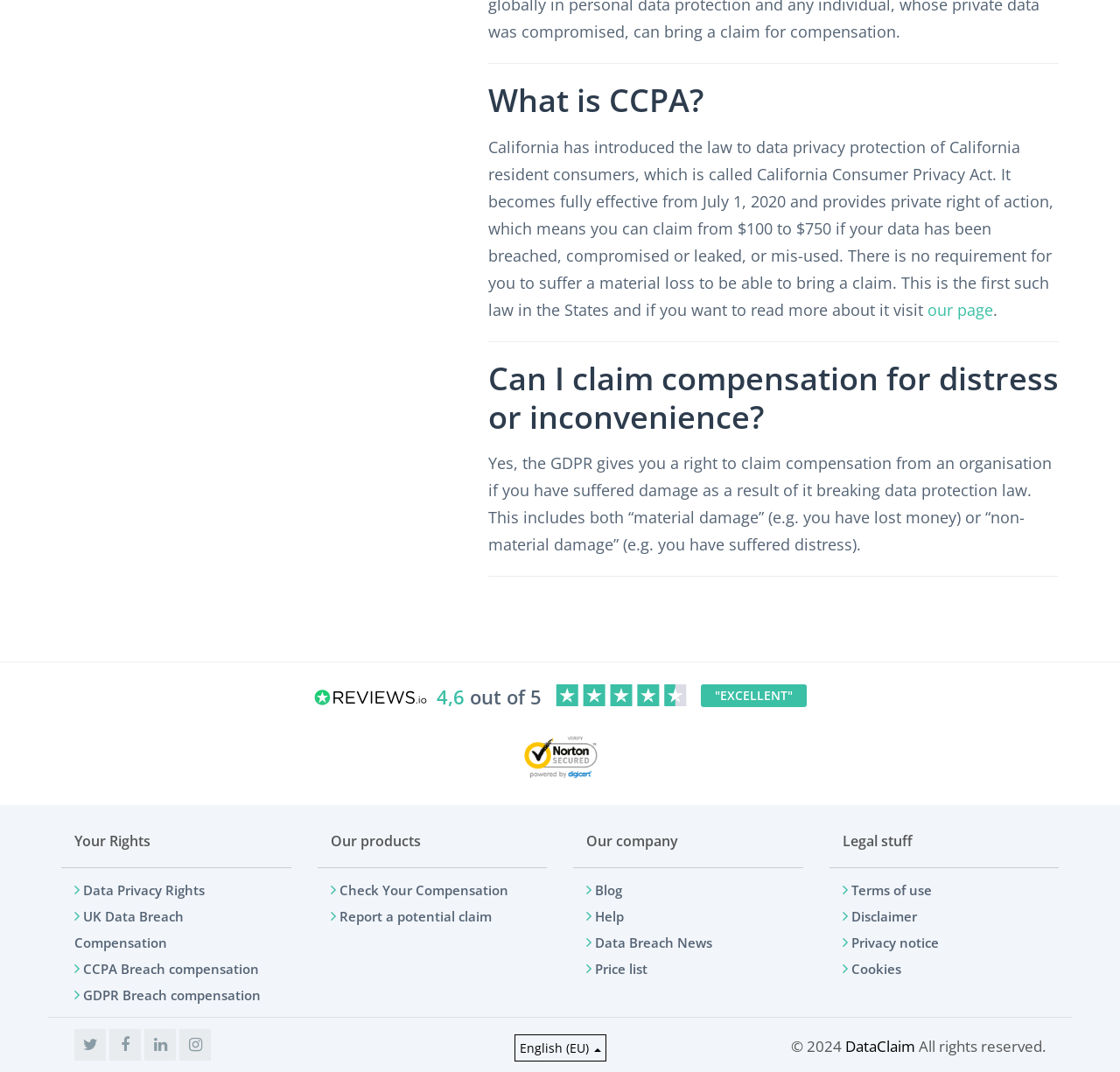Please answer the following question using a single word or phrase: 
What is the rating of Reviewsio?

4.6 out of 5